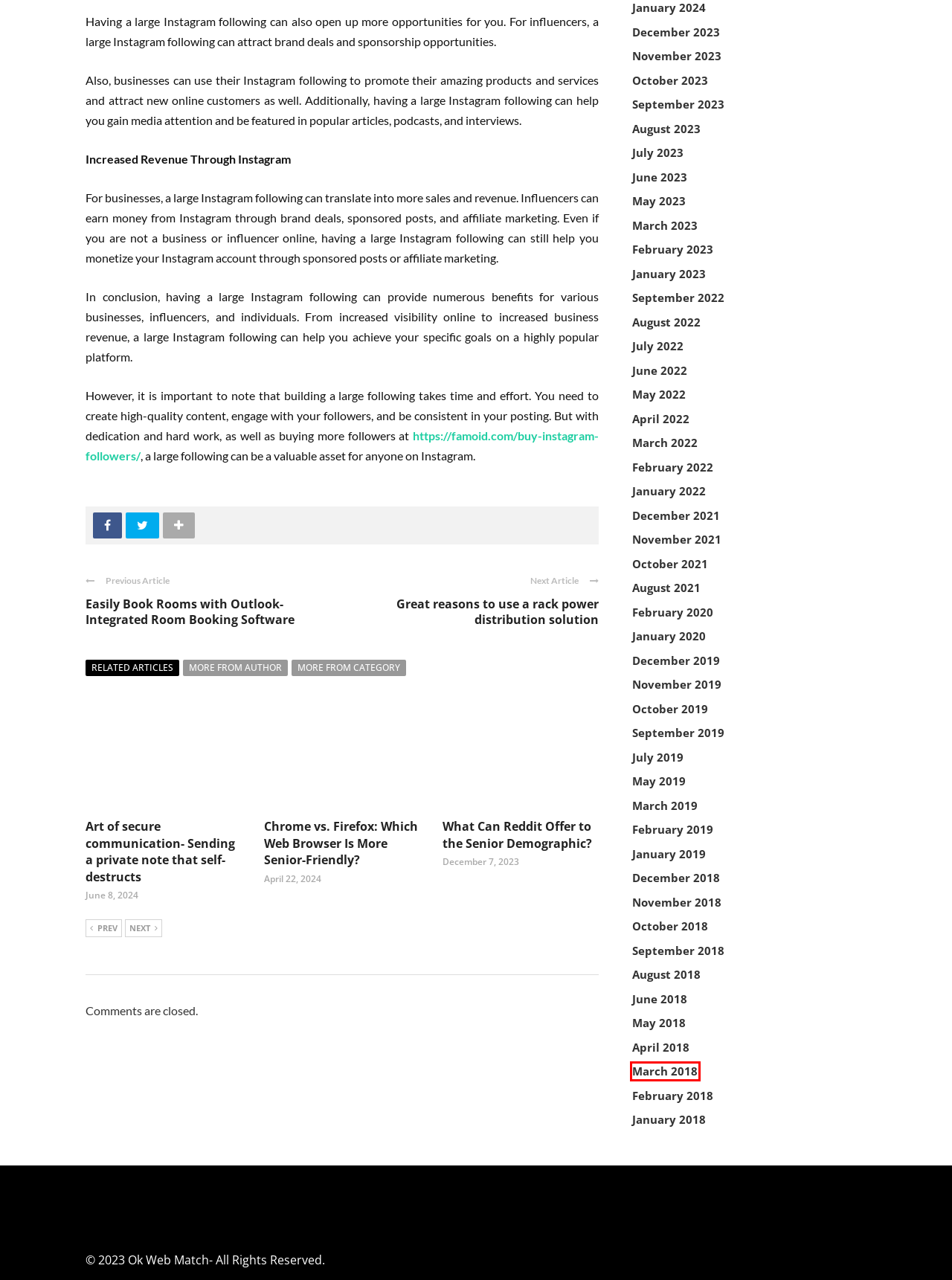You are provided with a screenshot of a webpage where a red rectangle bounding box surrounds an element. Choose the description that best matches the new webpage after clicking the element in the red bounding box. Here are the choices:
A. October, 2018 - Ok Web Match - Get Expert Guide to Virtual Addresss
B. March, 2019 - Ok Web Match - Get Expert Guide to Virtual Addresss
C. February, 2020 - Ok Web Match - Get Expert Guide to Virtual Addresss
D. March, 2022 - Ok Web Match - Get Expert Guide to Virtual Addresss
E. May, 2022 - Ok Web Match - Get Expert Guide to Virtual Addresss
F. March, 2018 - Ok Web Match - Get Expert Guide to Virtual Addresss
G. April, 2018 - Ok Web Match - Get Expert Guide to Virtual Addresss
H. March, 2023 - Ok Web Match - Get Expert Guide to Virtual Addresss

F